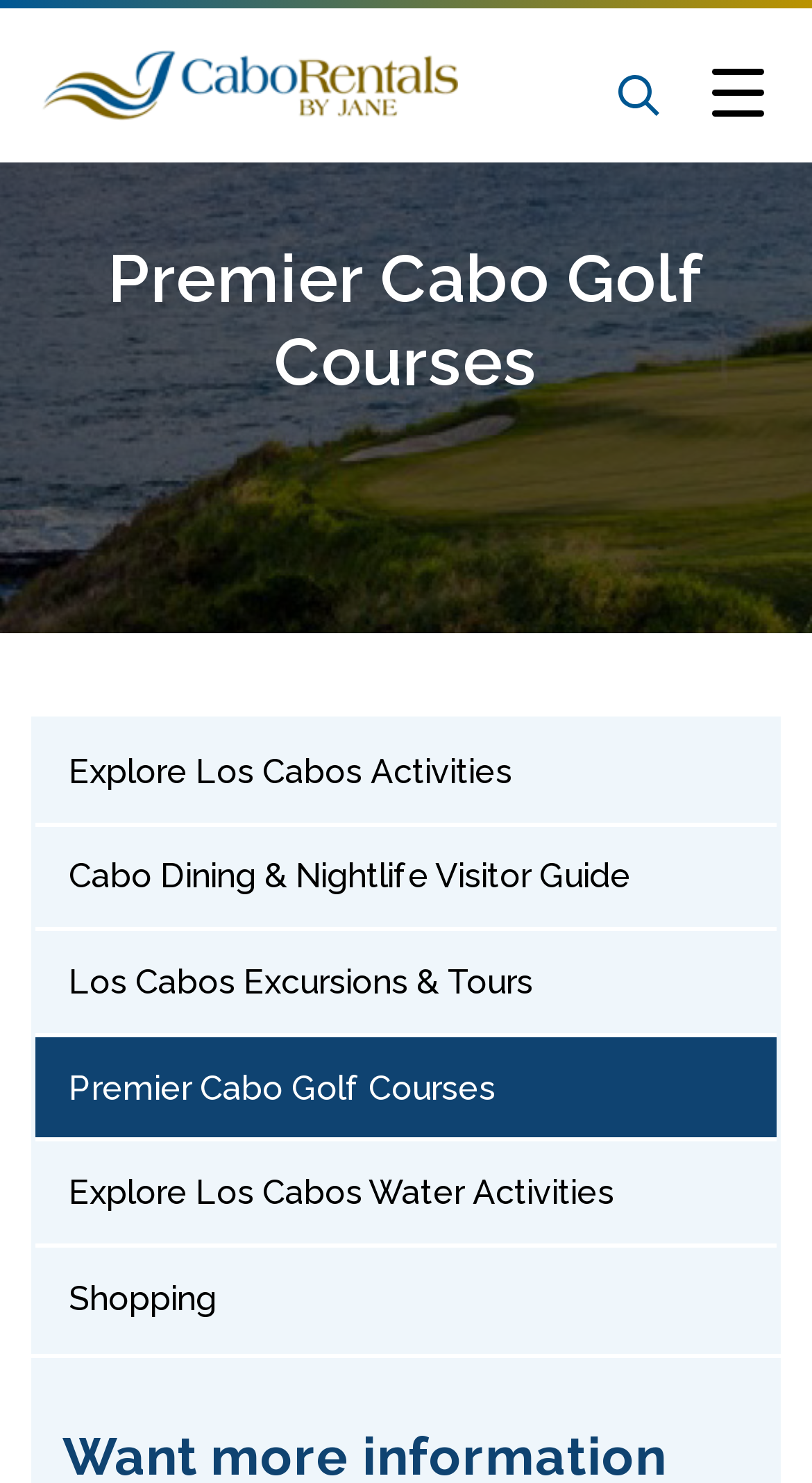Give a one-word or one-phrase response to the question: 
How many menu items are there?

7